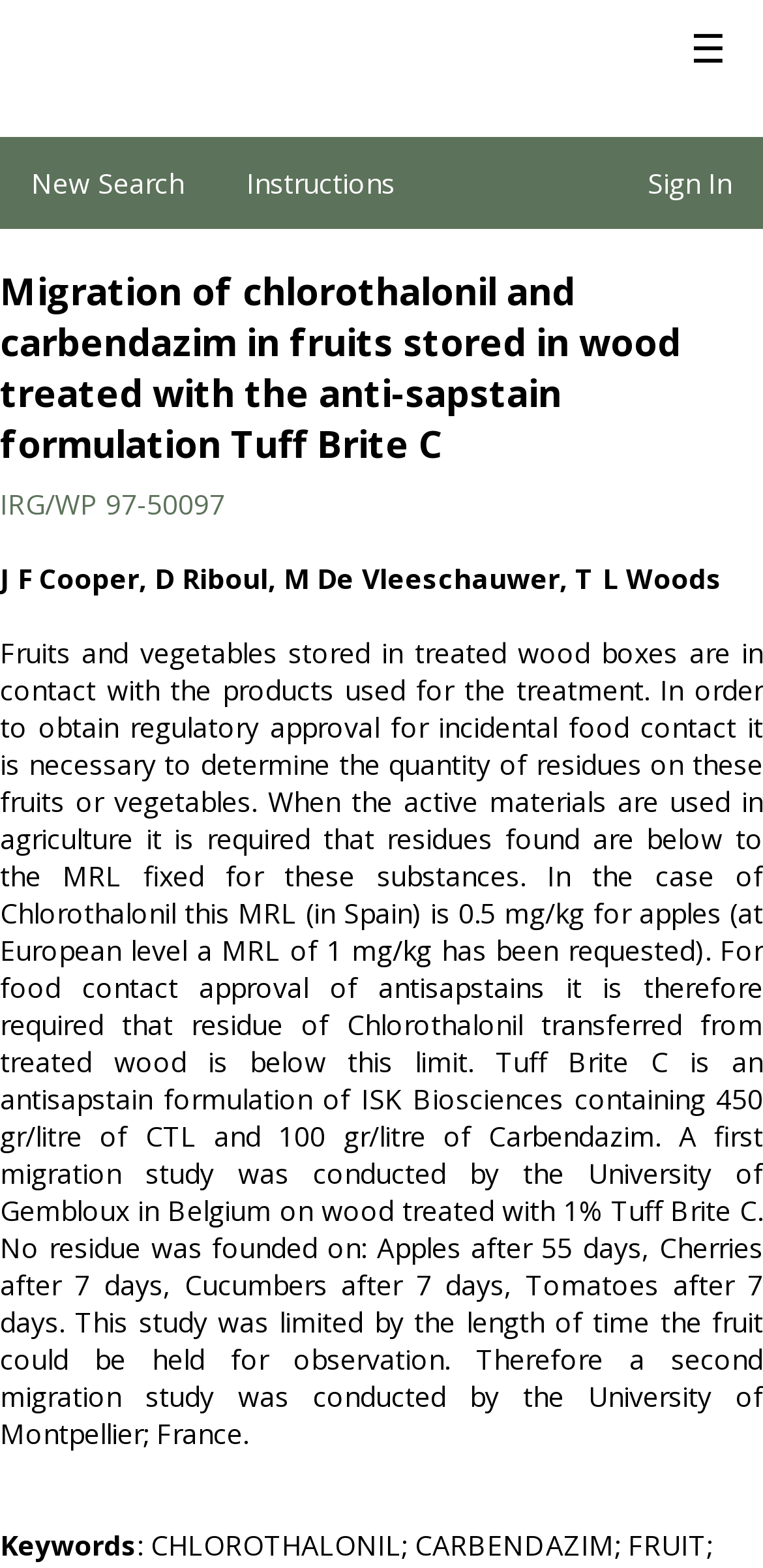What is the purpose of determining the quantity of residues on fruits or vegetables?
Relying on the image, give a concise answer in one word or a brief phrase.

To obtain regulatory approval